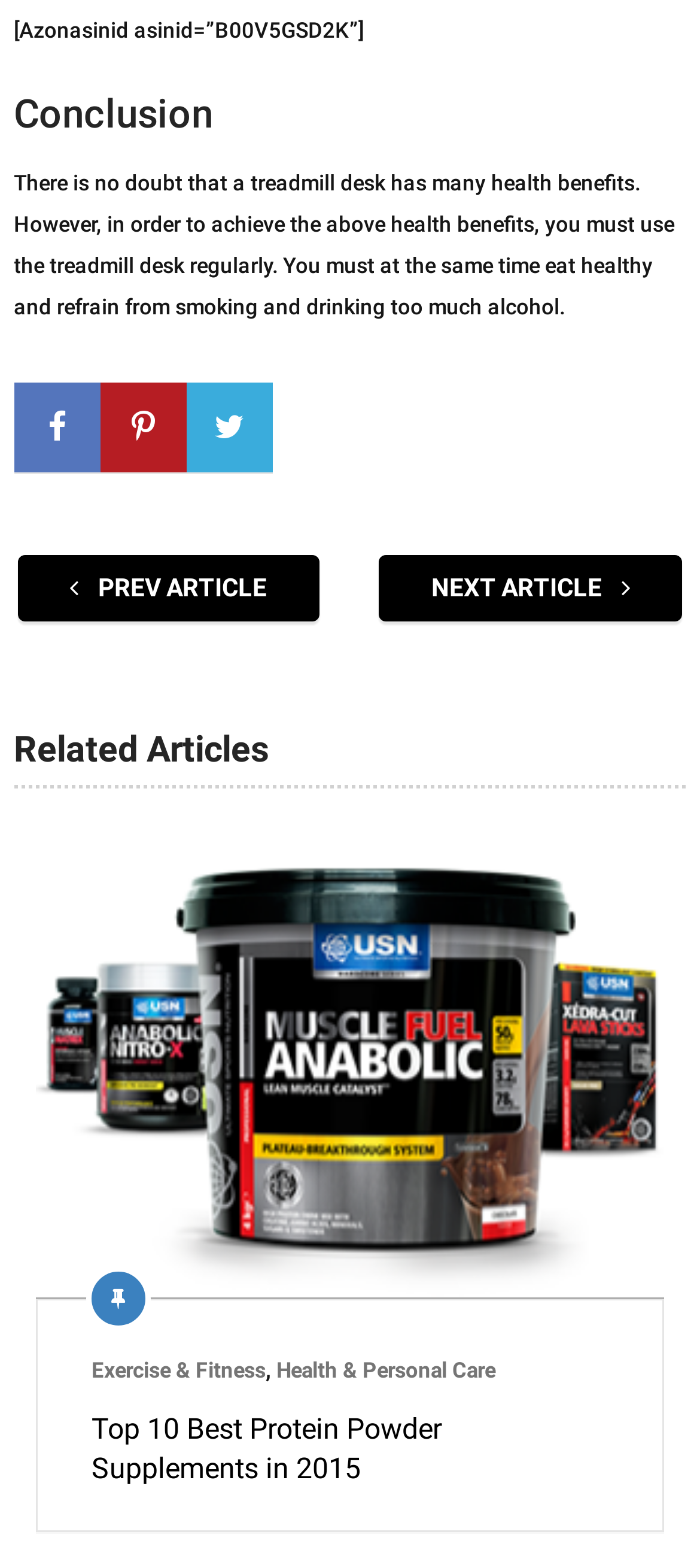What is the topic of the article?
Provide a fully detailed and comprehensive answer to the question.

The topic of the article can be determined by reading the conclusion section, which mentions the health benefits of using a treadmill desk regularly.